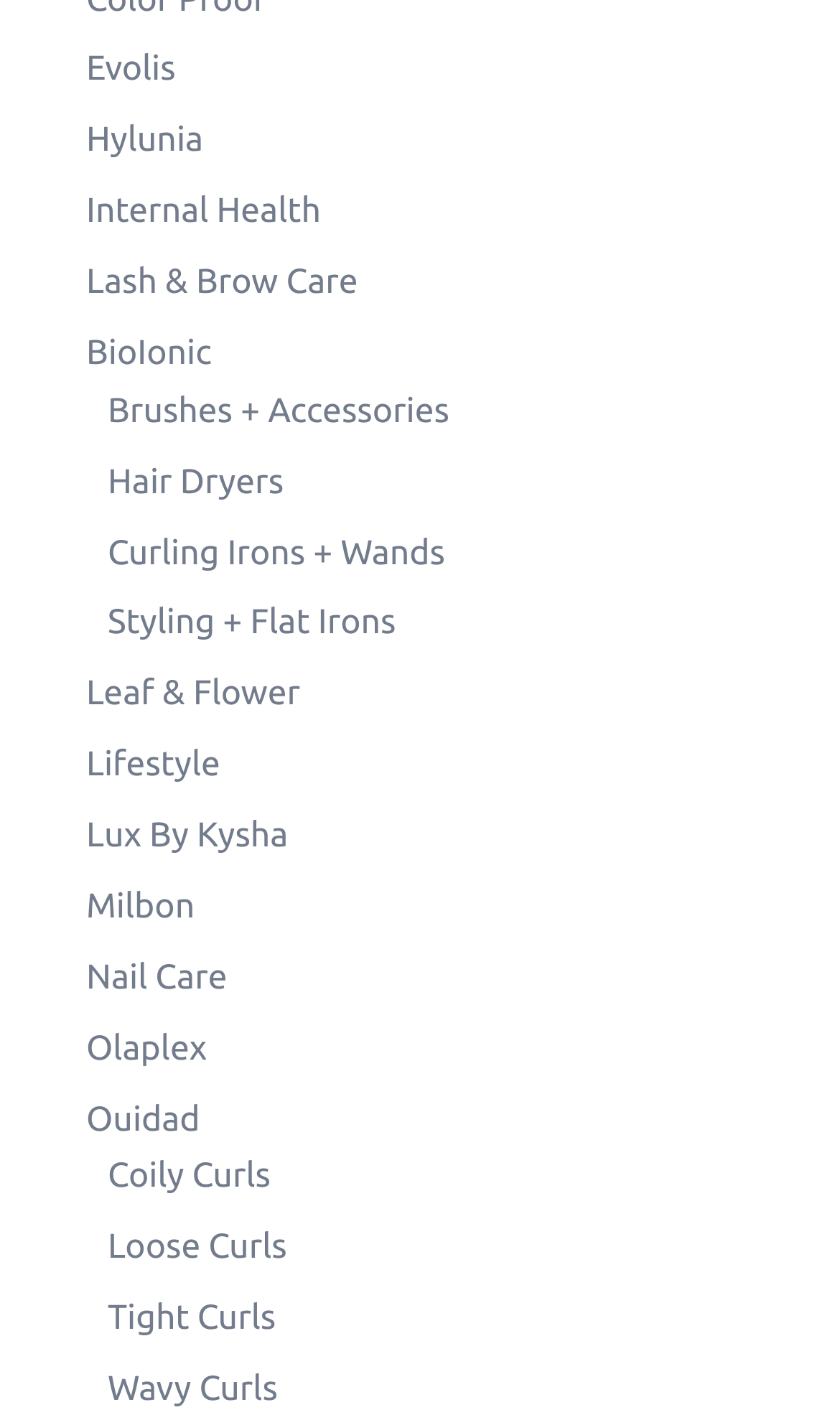Respond concisely with one word or phrase to the following query:
How many types of curls are listed?

4